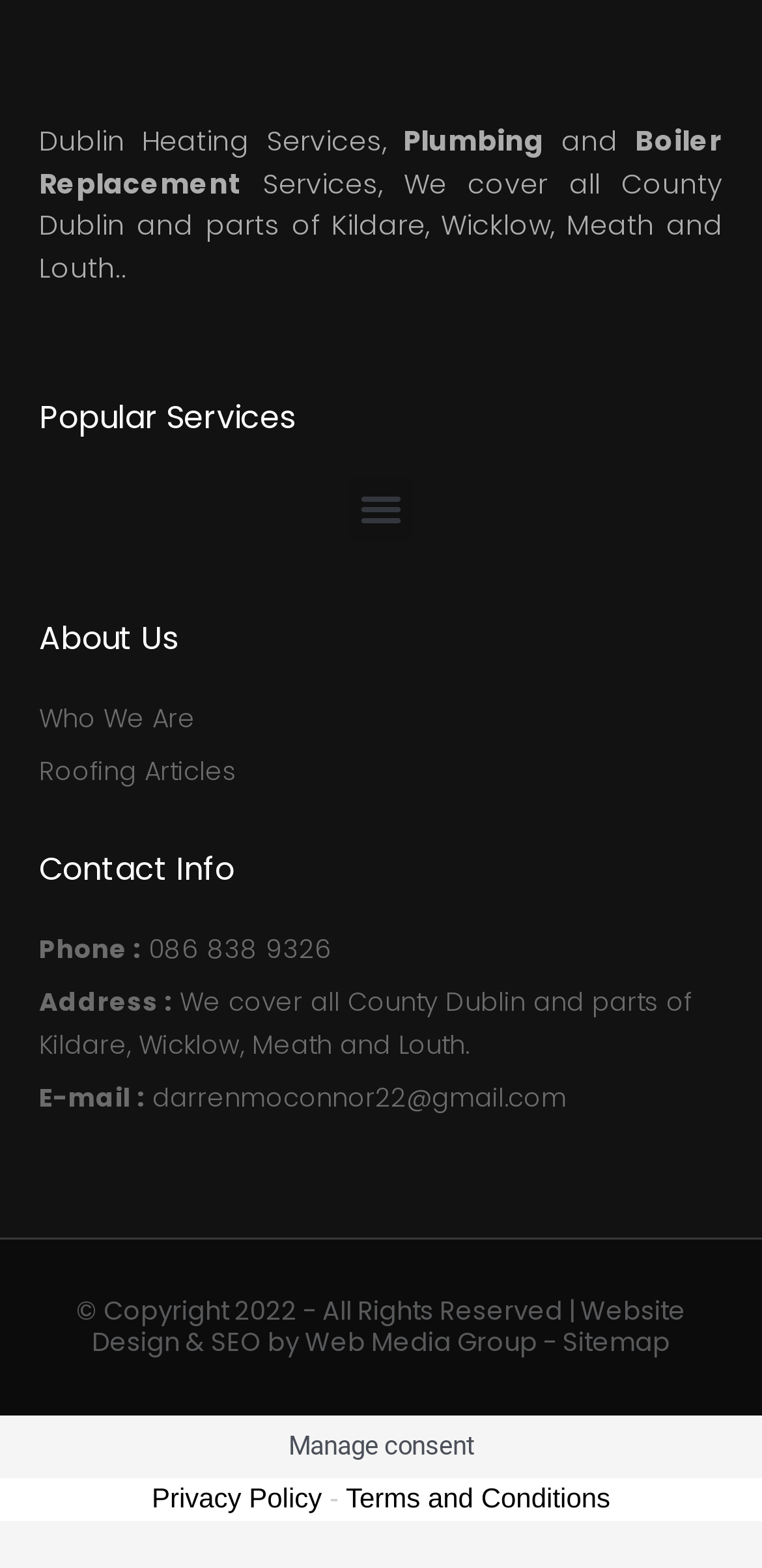Please provide a short answer using a single word or phrase for the question:
What is the contact phone number?

086 838 9326